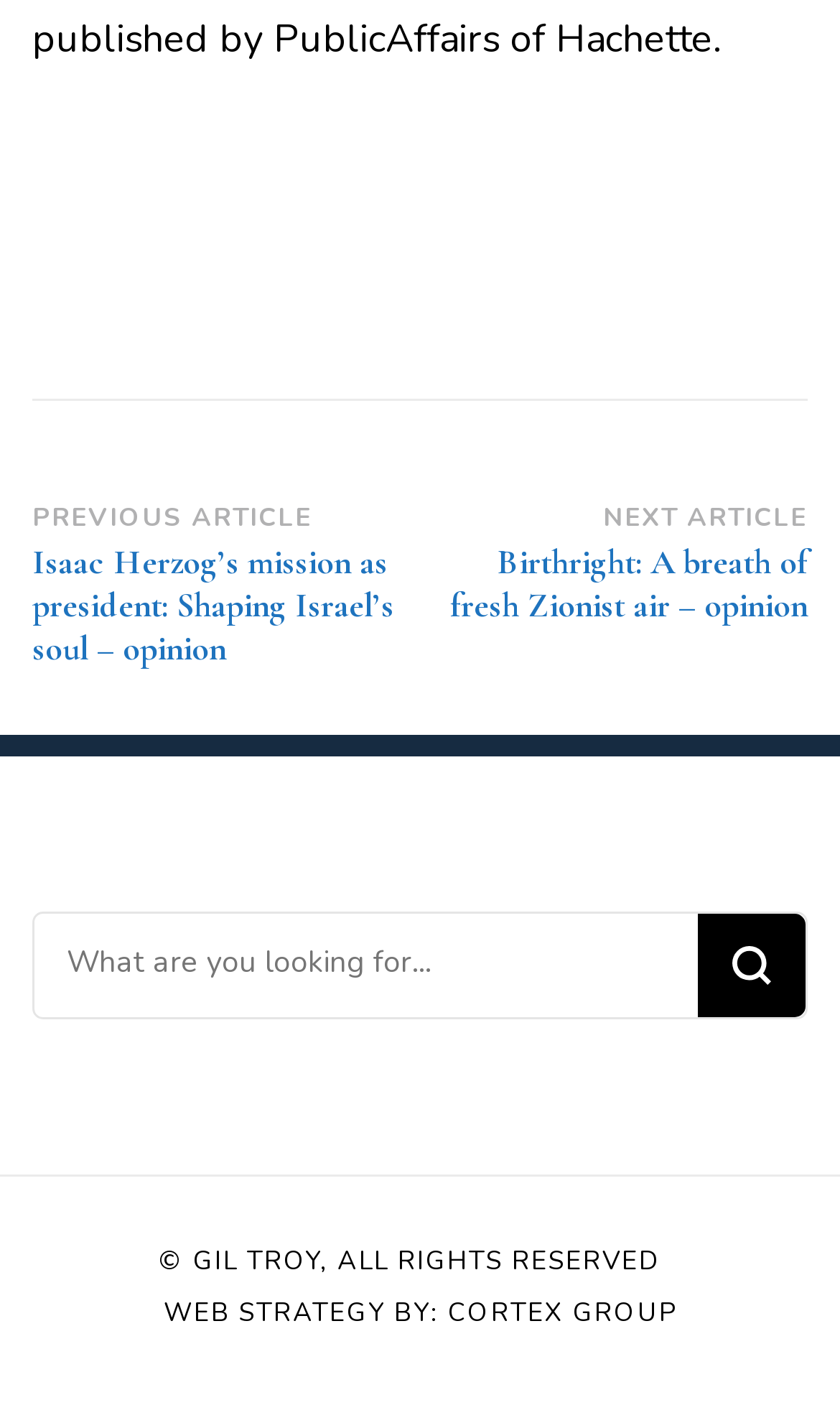Please give a short response to the question using one word or a phrase:
How many footer links are there?

2